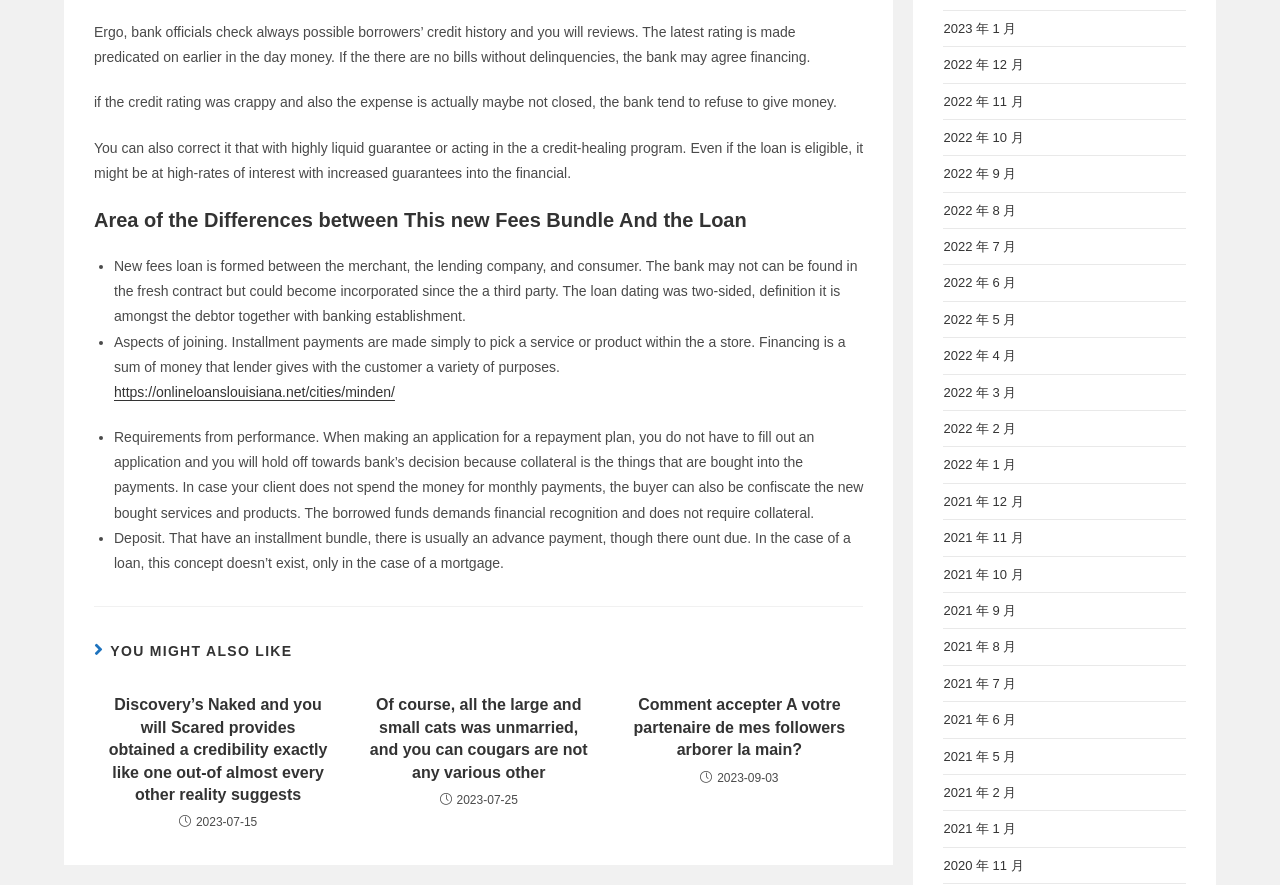How many articles are listed under 'YOU MIGHT ALSO LIKE'?
Using the information from the image, provide a comprehensive answer to the question.

Under the heading 'YOU MIGHT ALSO LIKE', there are three articles listed, each with a title and a date.